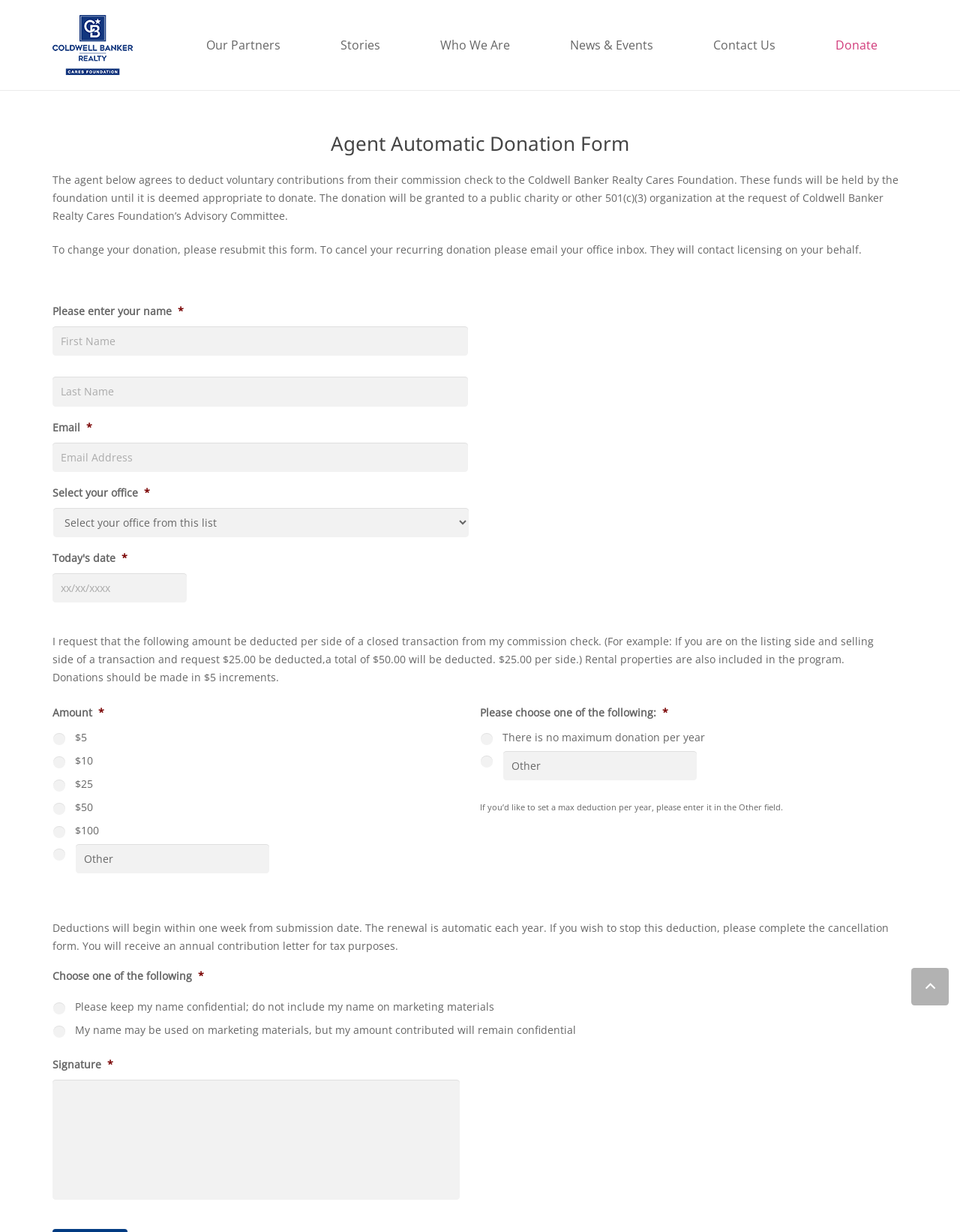Please identify the bounding box coordinates of the clickable area that will allow you to execute the instruction: "Select your office".

[0.055, 0.412, 0.488, 0.436]